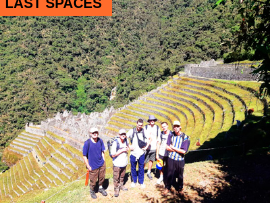Provide a short answer using a single word or phrase for the following question: 
What is the cultural significance of the trek?

Rich cultural heritage